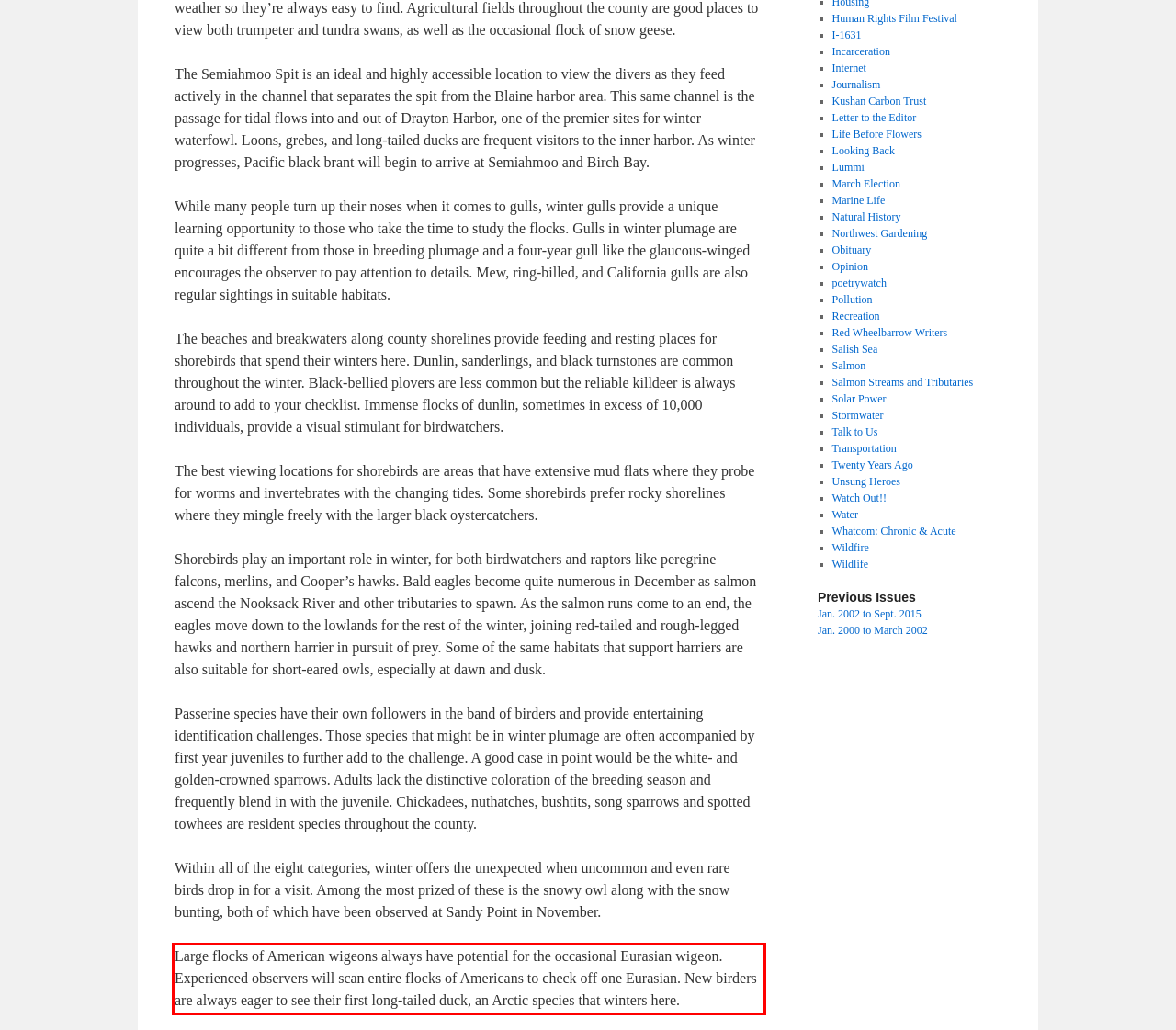Identify the red bounding box in the webpage screenshot and perform OCR to generate the text content enclosed.

Large flocks of American wigeons always have potential for the occasional Eurasian wigeon. Experienced observers will scan entire flocks of Americans to check off one Eurasian. New birders are always eager to see their first long-tailed duck, an Arctic species that winters here.